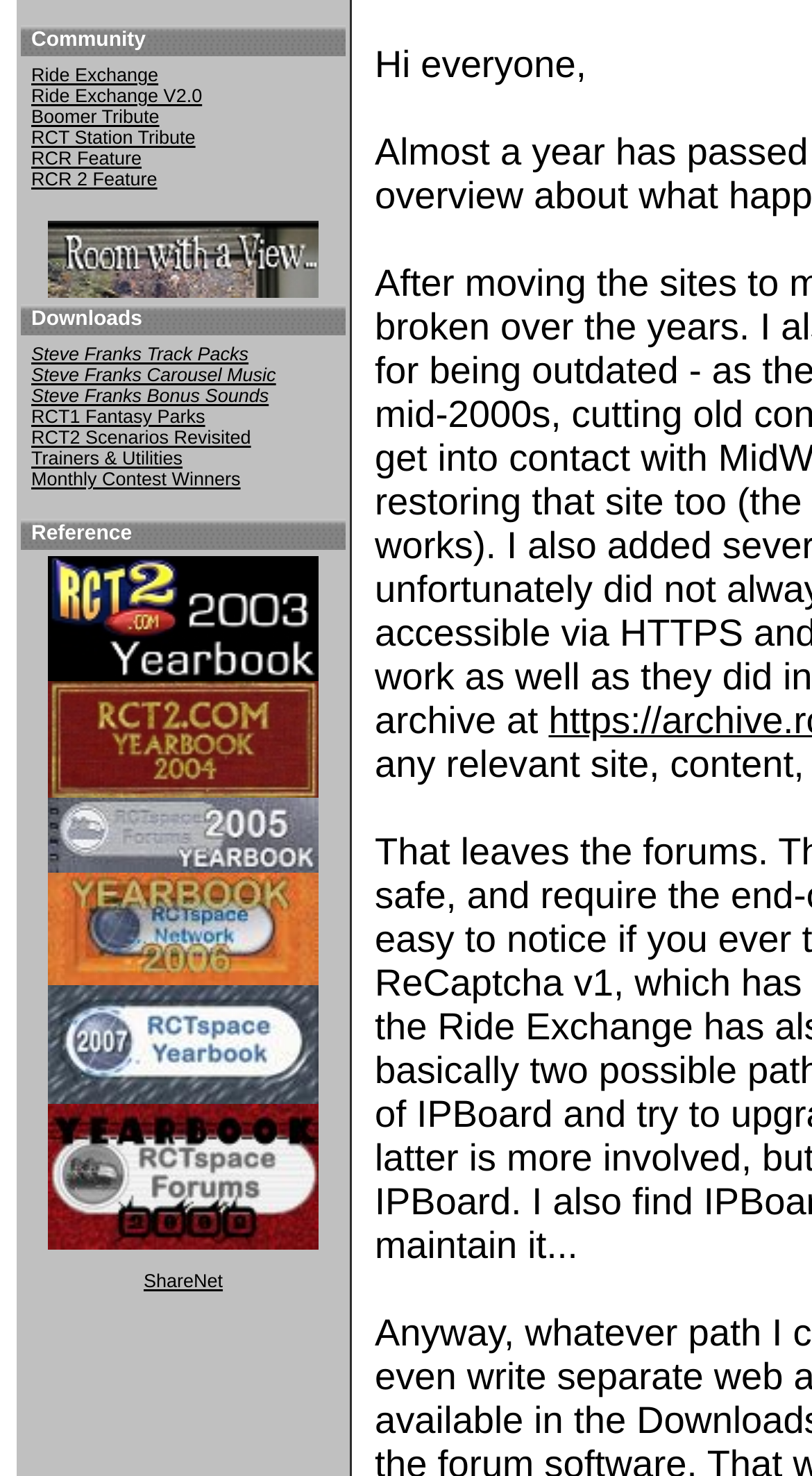Identify and provide the bounding box coordinates of the UI element described: "Boomer Tribute". The coordinates should be formatted as [left, top, right, bottom], with each number being a float between 0 and 1.

[0.038, 0.072, 0.196, 0.086]